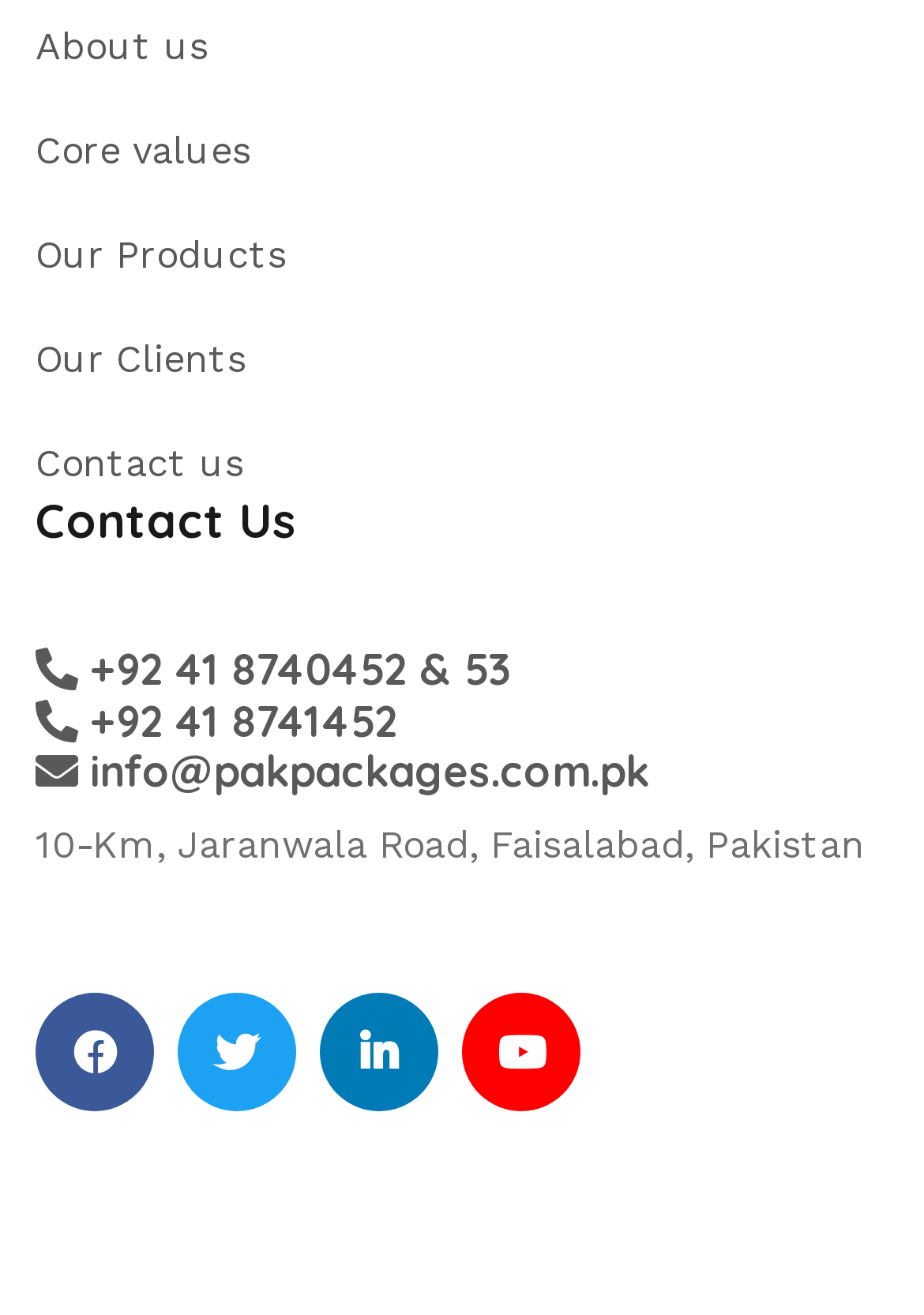Identify the bounding box coordinates of the region I need to click to complete this instruction: "Visit Facebook page".

[0.038, 0.755, 0.167, 0.845]